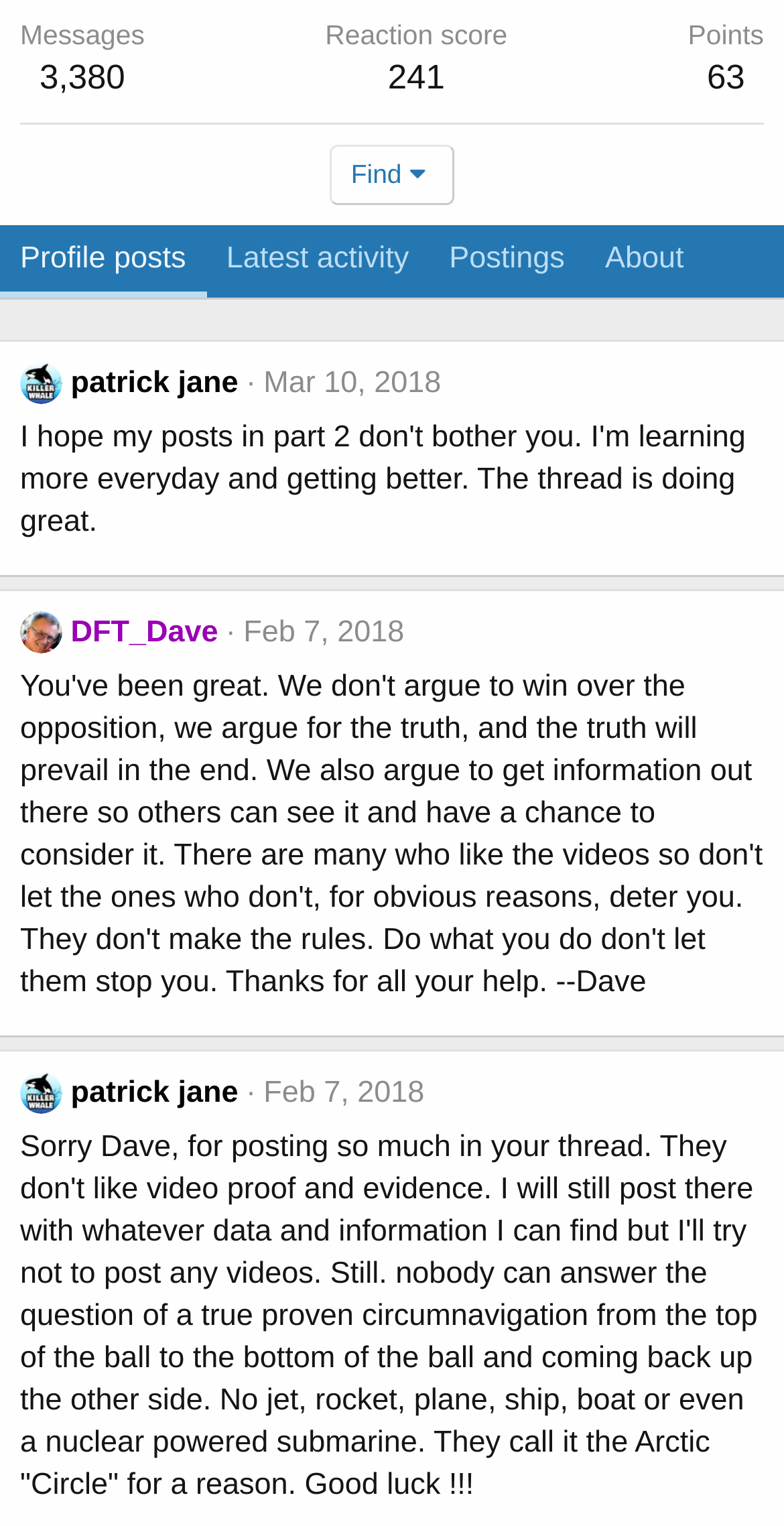Bounding box coordinates are specified in the format (top-left x, top-left y, bottom-right x, bottom-right y). All values are floating point numbers bounded between 0 and 1. Please provide the bounding box coordinate of the region this sentence describes: parent_node: patrick jane

[0.026, 0.703, 0.079, 0.731]